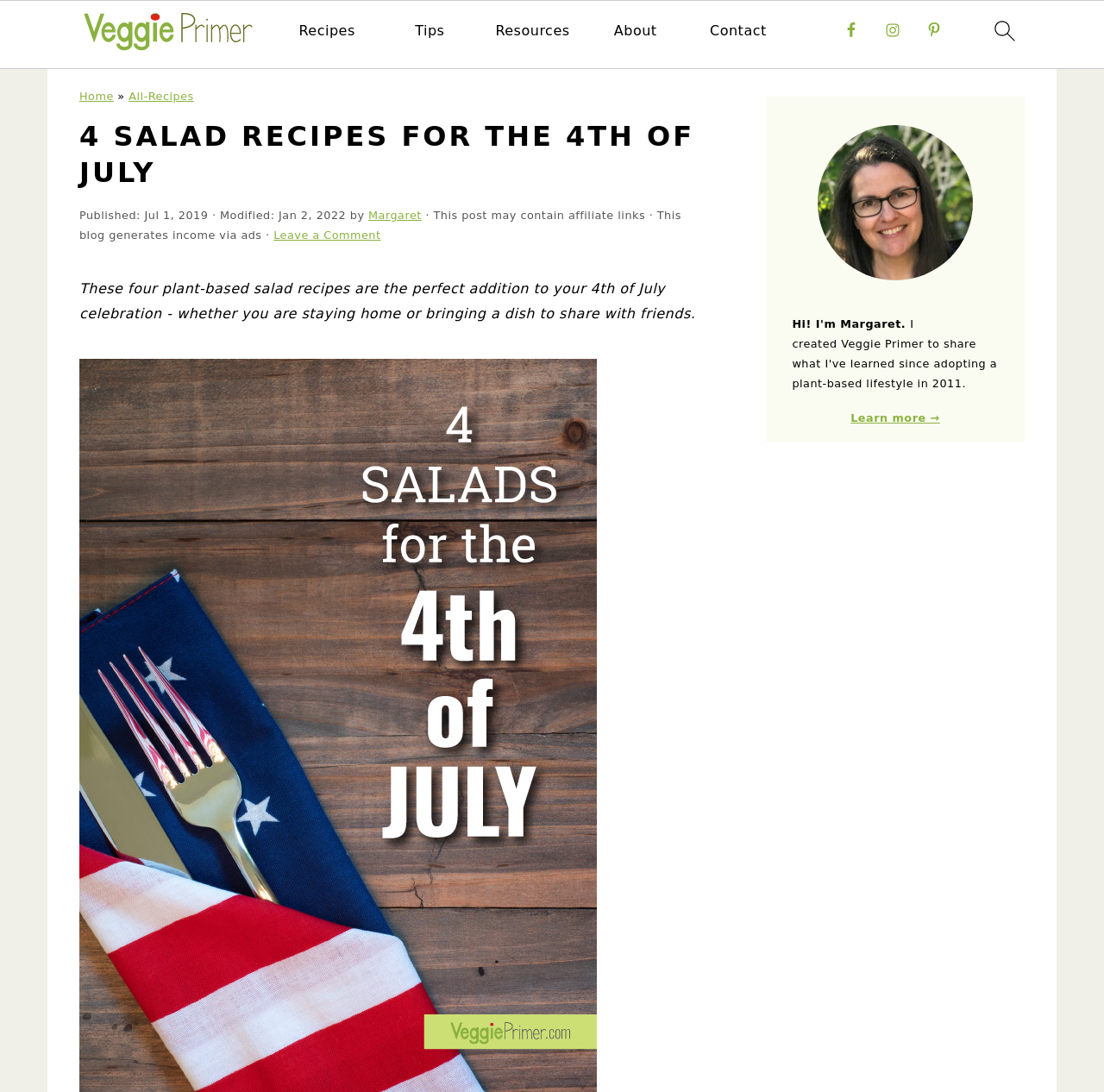Locate the bounding box coordinates of the segment that needs to be clicked to meet this instruction: "View Ann Kroeker, Writing Coach".

None